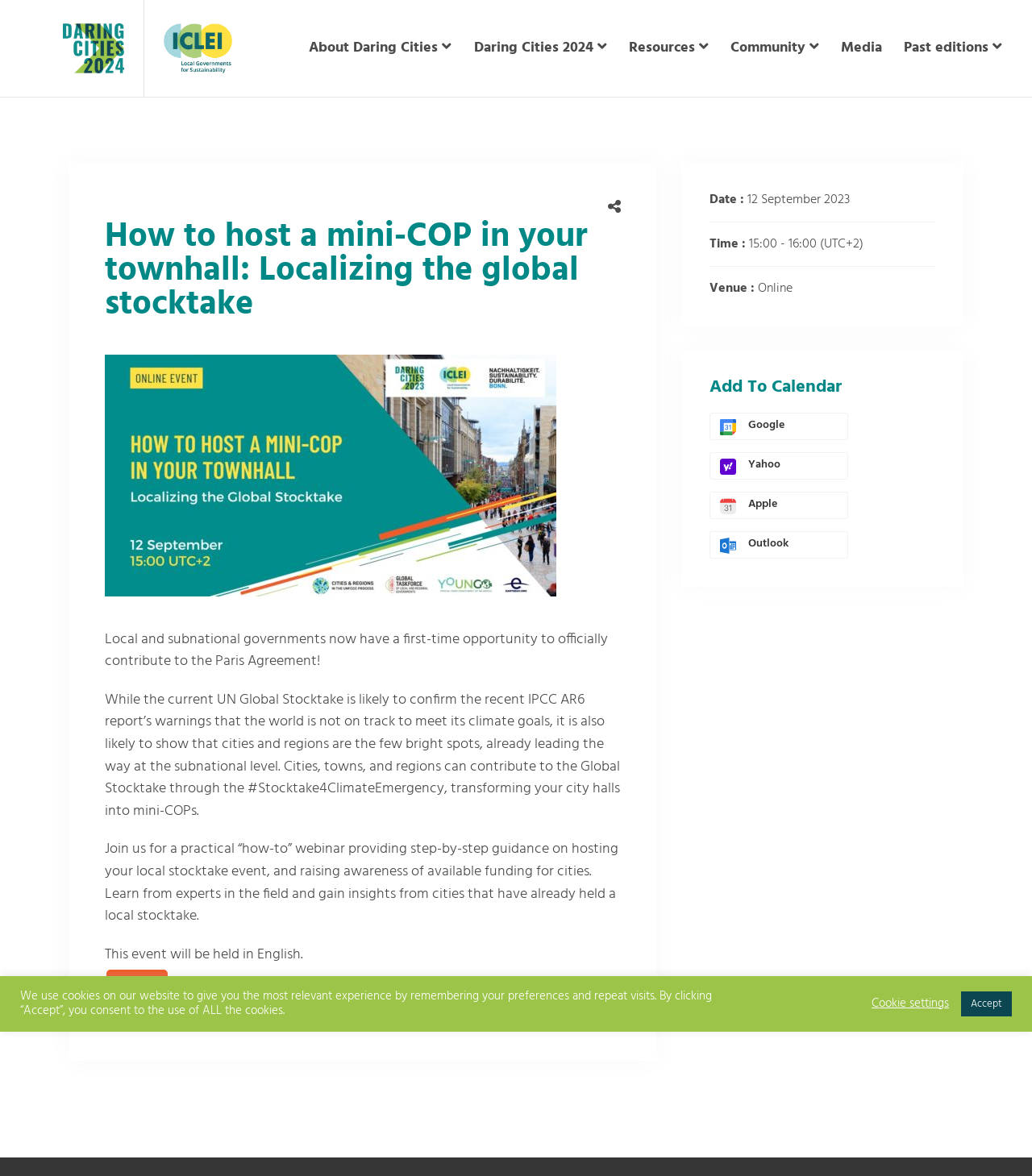What is the time of the event?
Using the image as a reference, give an elaborate response to the question.

The time of the event is 15:00 - 16:00, as shown in the text 'Time : 15:00 - 16:00'.